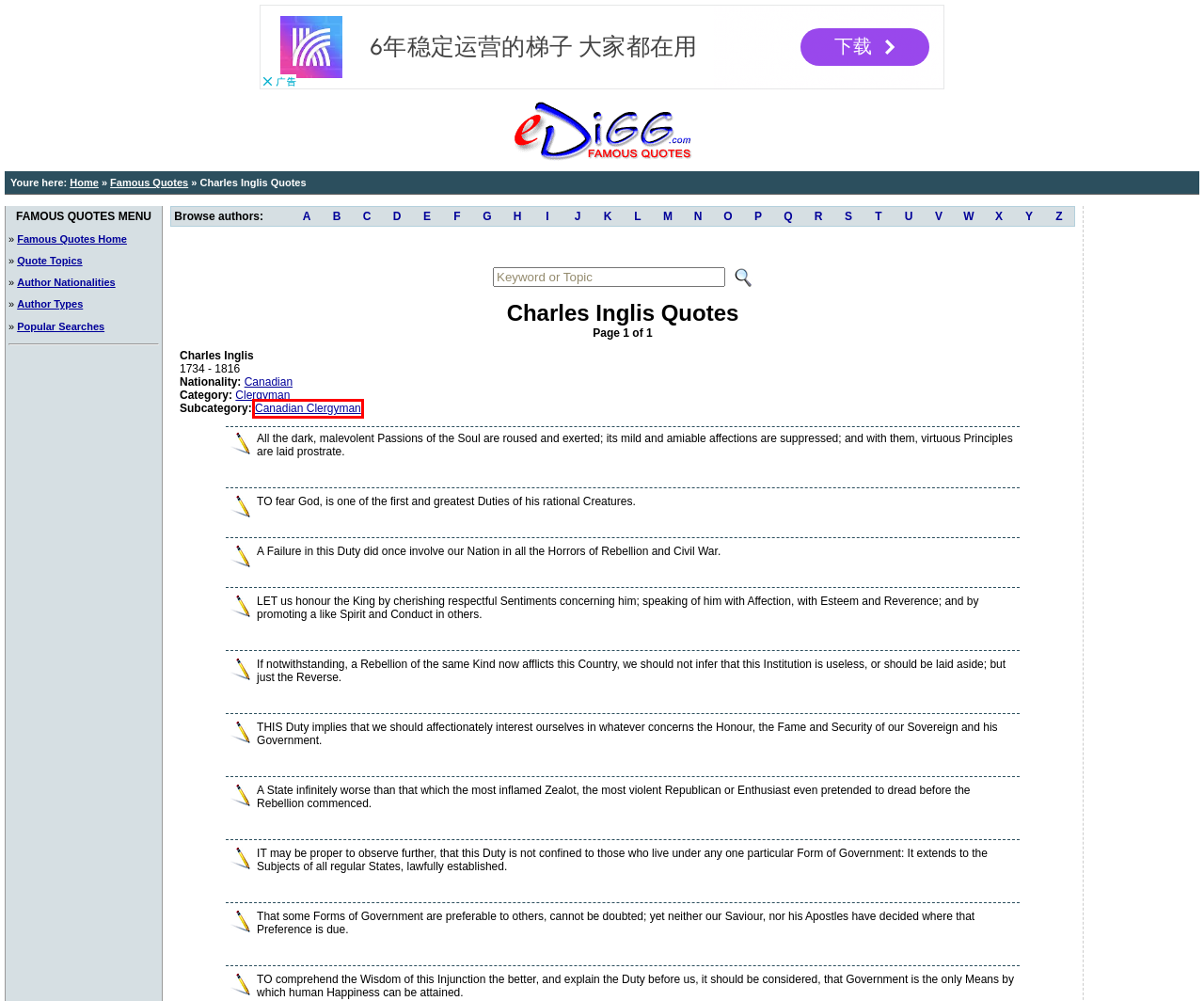Look at the screenshot of the webpage and find the element within the red bounding box. Choose the webpage description that best fits the new webpage that will appear after clicking the element. Here are the candidates:
A. Famous Quotes by Author Name - P
B. Famous Quotes by Author Name - Q
C. Famous Quotes by Author Name - Z
D. Famous Quotes by Author Name - C
E. Famous Quotes Topics
F. Famous Quotes by Author Name - M
G. Famous Quotes by Author Name - T
H. Famous Canadian Clergyman Quotes

H